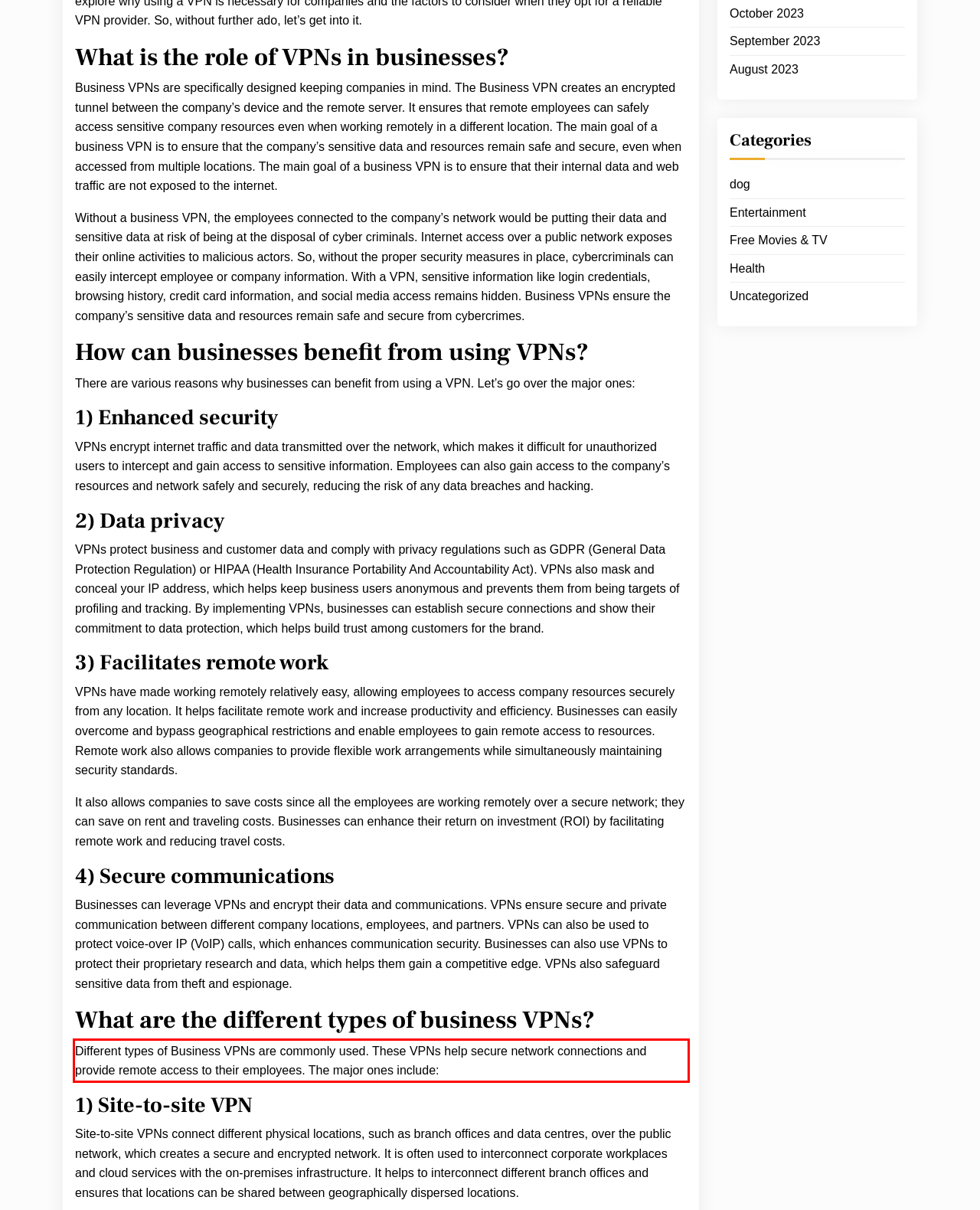Given a screenshot of a webpage, identify the red bounding box and perform OCR to recognize the text within that box.

Different types of Business VPNs are commonly used. These VPNs help secure network connections and provide remote access to their employees. The major ones include: